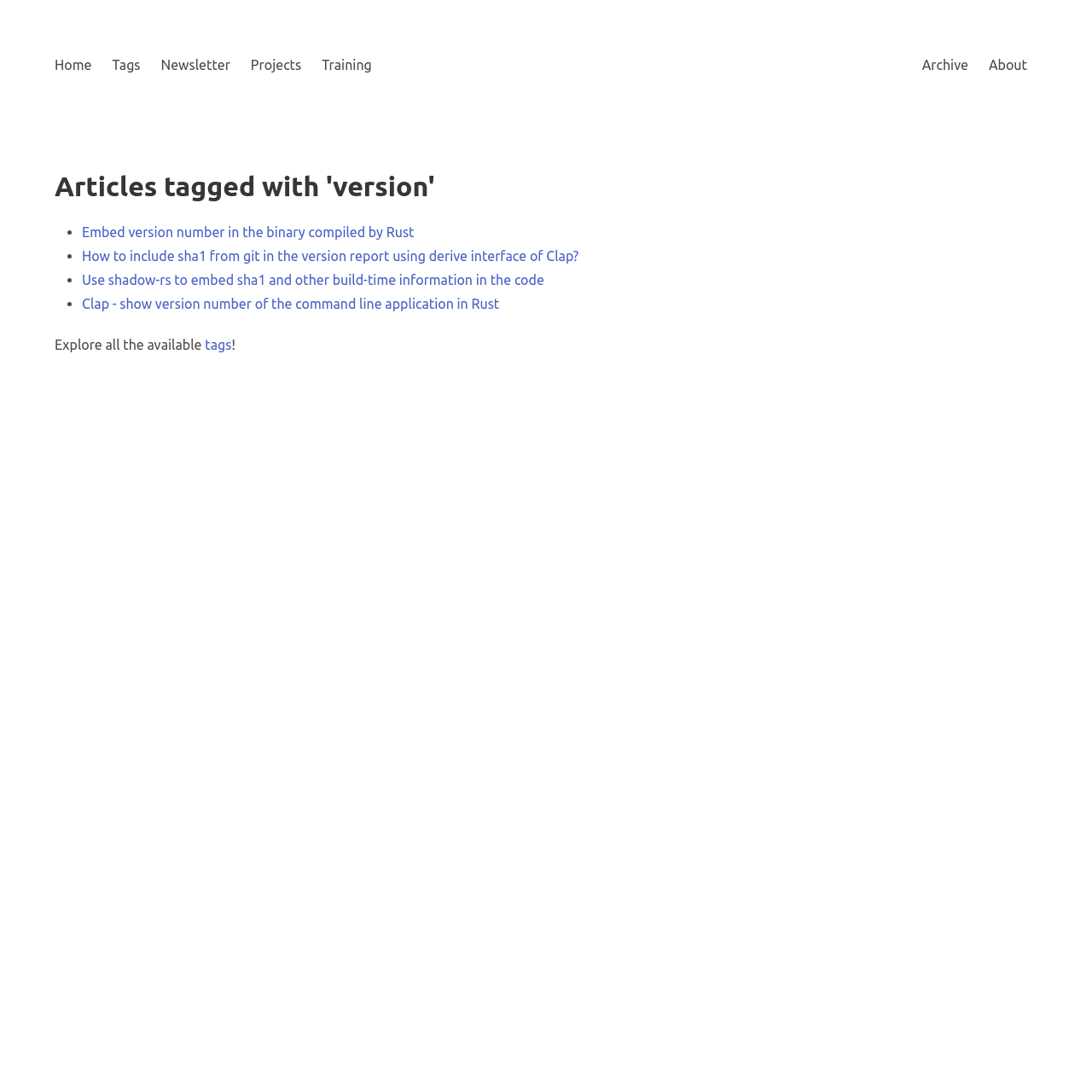Identify the bounding box coordinates necessary to click and complete the given instruction: "go to home page".

[0.041, 0.038, 0.093, 0.081]